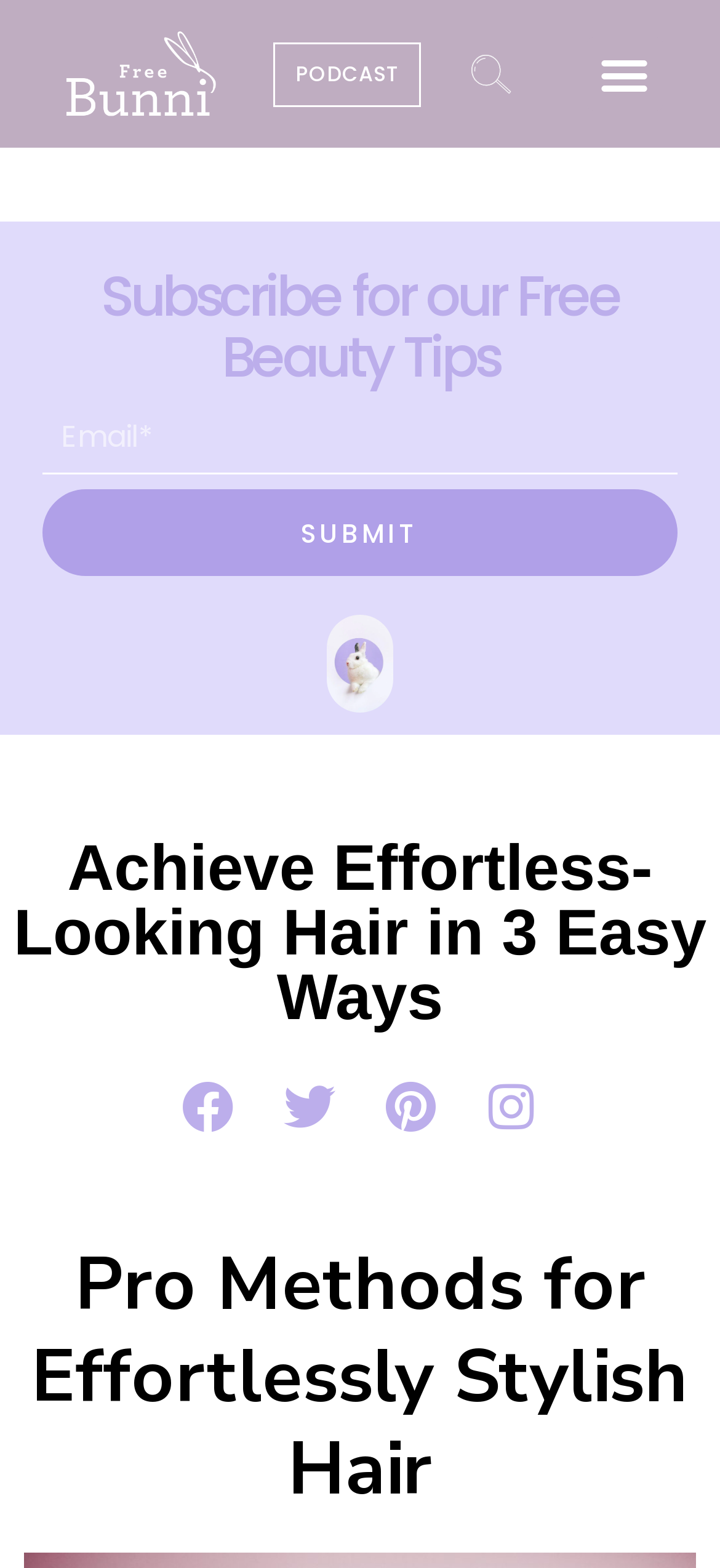Determine the bounding box coordinates for the HTML element mentioned in the following description: "Menu". The coordinates should be a list of four floats ranging from 0 to 1, represented as [left, top, right, bottom].

[0.816, 0.023, 0.919, 0.071]